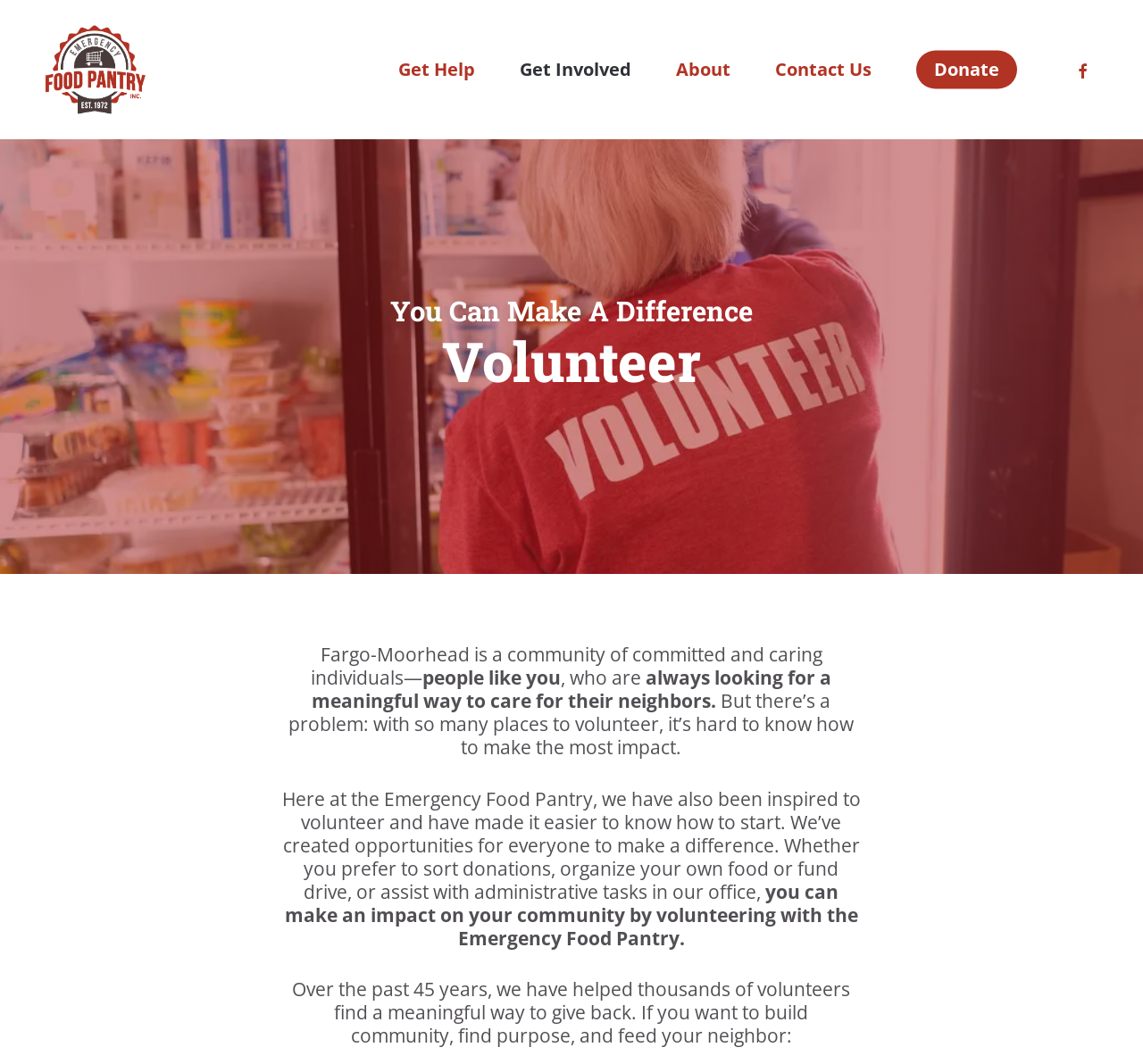How many years has the Emergency Food Pantry been helping volunteers?
Refer to the image and give a detailed response to the question.

The number of years is mentioned in the text 'Over the past 45 years, we have helped thousands of volunteers find a meaningful way to give back.' which is located at the coordinates [0.256, 0.918, 0.744, 0.985] on the webpage.